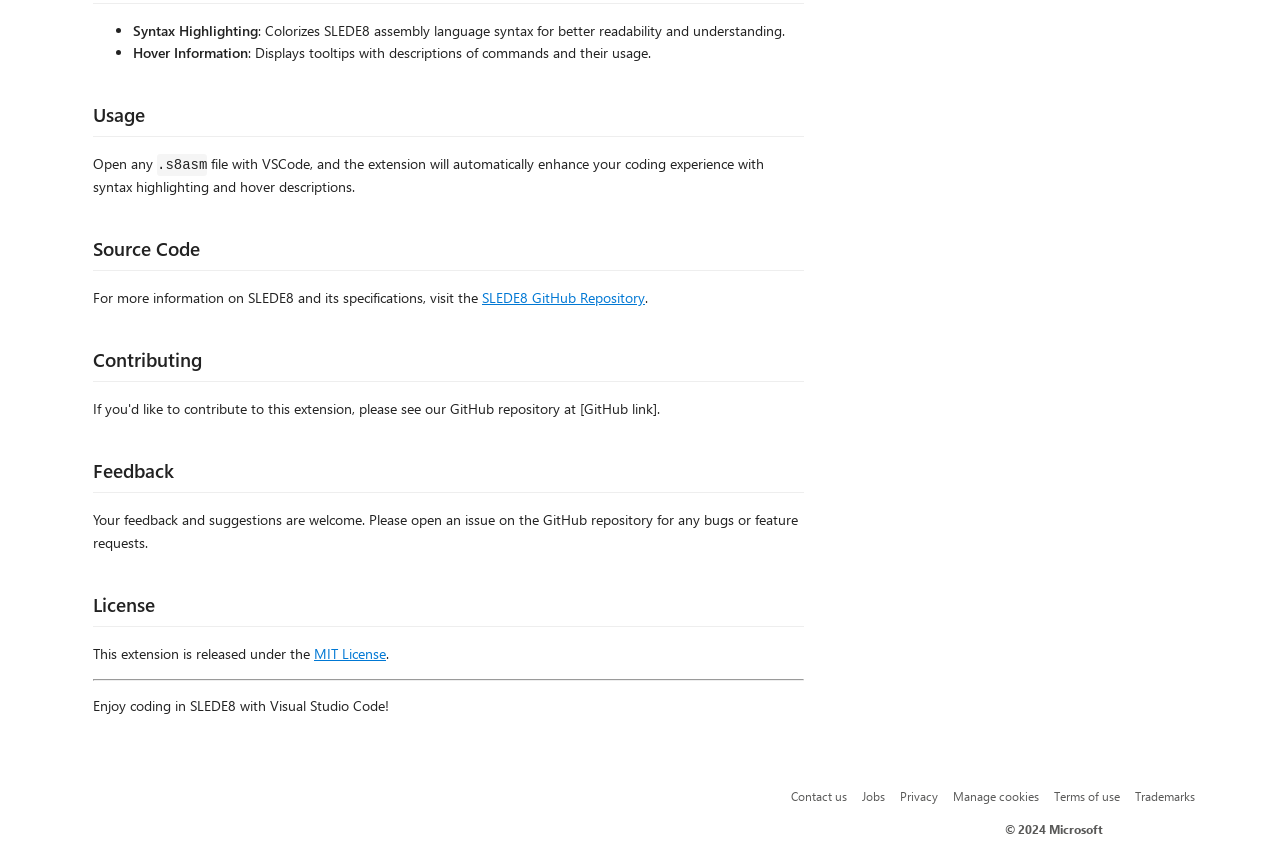Provide the bounding box coordinates of the HTML element described by the text: "alt="Crop Insurance In My State"".

None